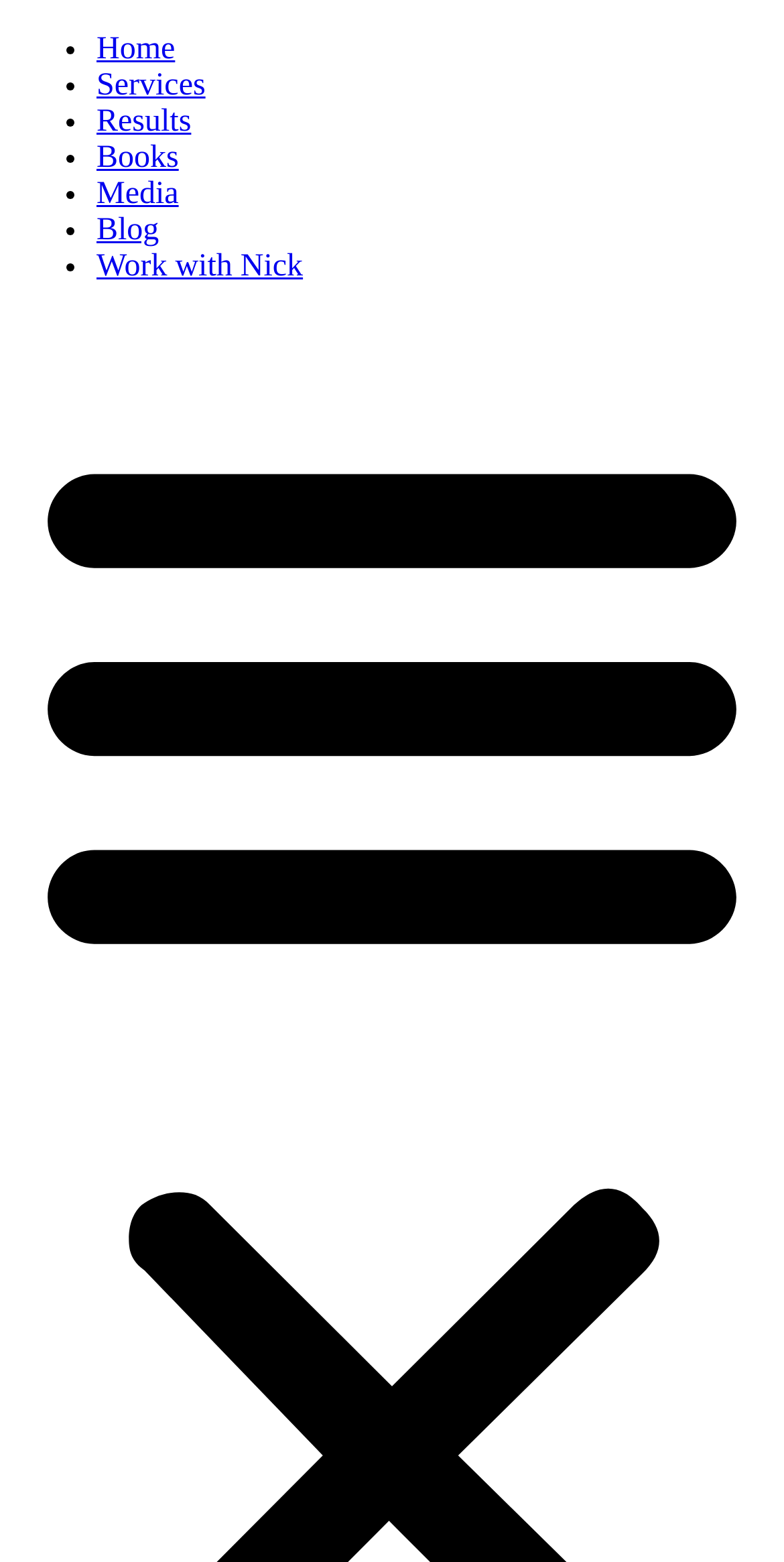Look at the image and give a detailed response to the following question: What is the last navigation link?

I looked at the navigation menu and found that the last link is Work with Nick, which is located at the bottom of the menu.